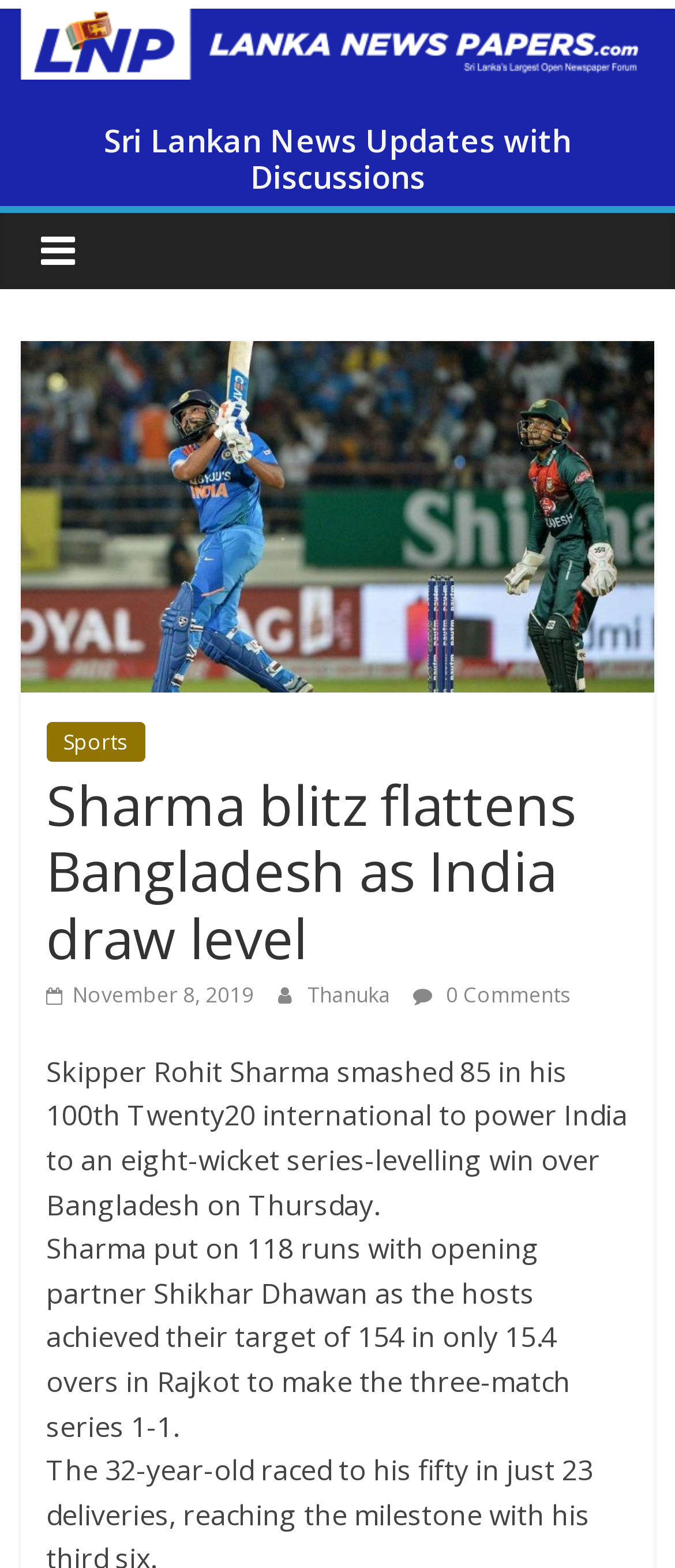Given the element description 0 Comments, predict the bounding box coordinates for the UI element in the webpage screenshot. The format should be (top-left x, top-left y, bottom-right x, bottom-right y), and the values should be between 0 and 1.

[0.612, 0.625, 0.845, 0.644]